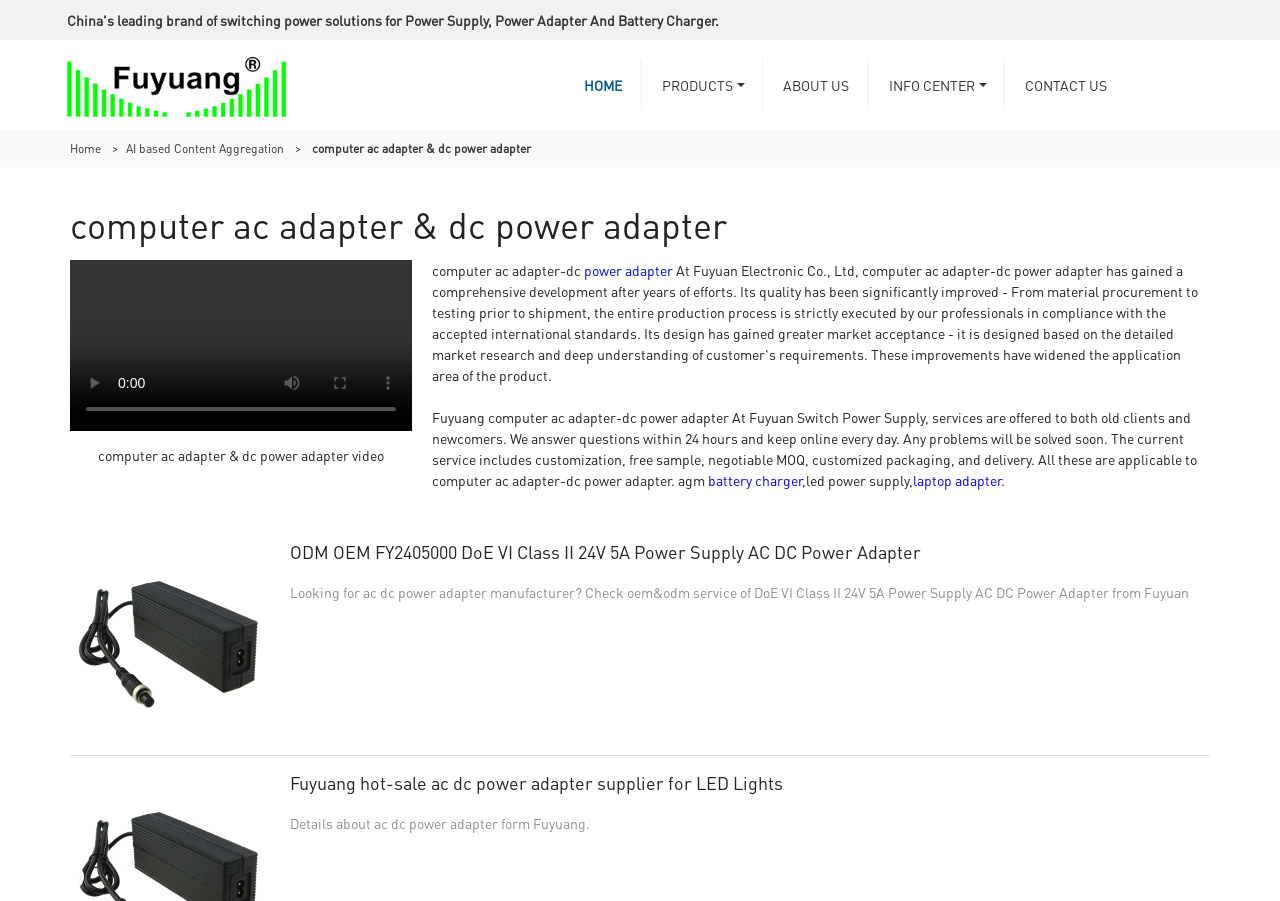Determine which piece of text is the heading of the webpage and provide it.

computer ac adapter & dc power adapter